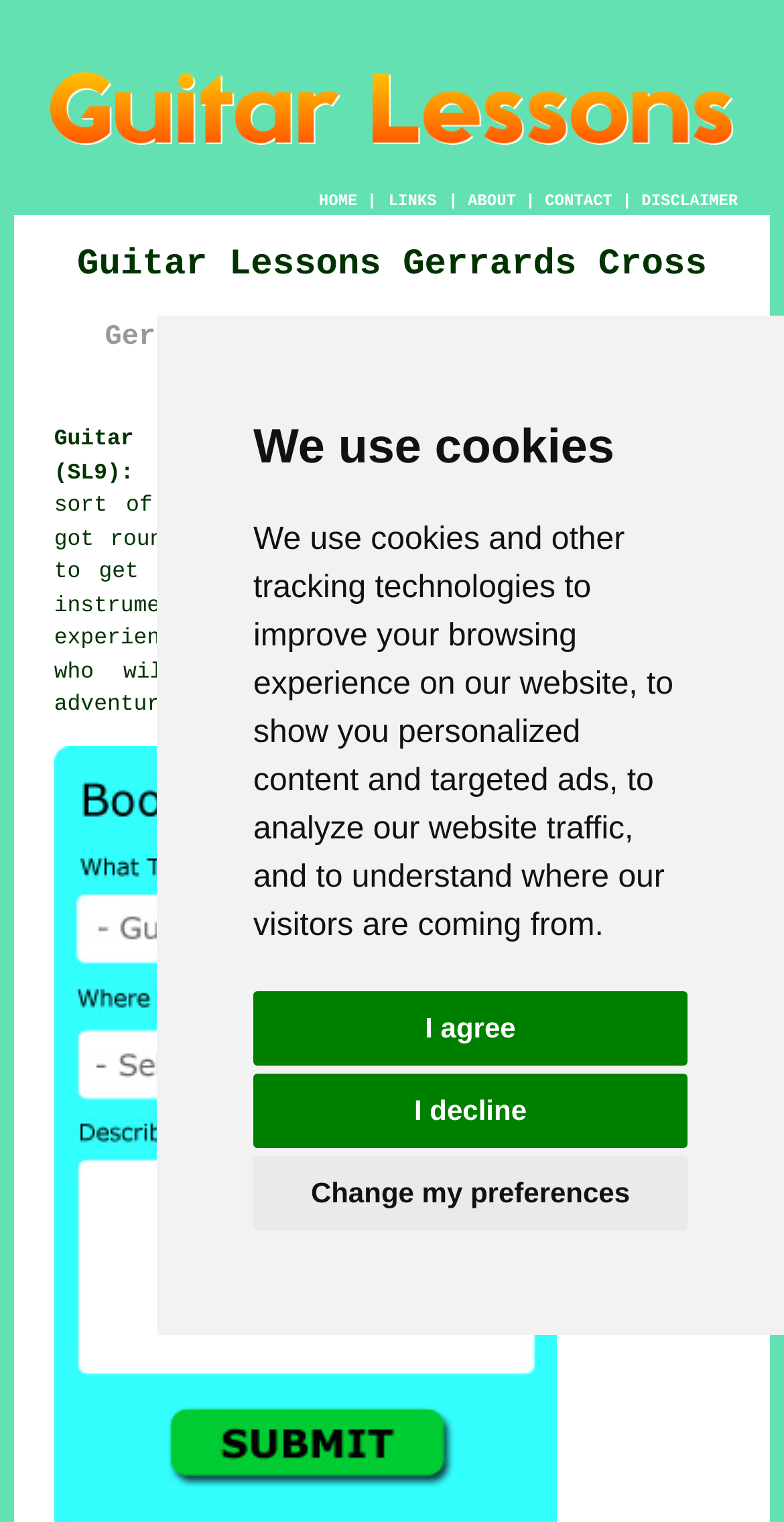With reference to the image, please provide a detailed answer to the following question: What is the purpose of the website?

I inferred the purpose of the website by reading the text 'If you have always yearned to play some sort of musical instrument but have simply never got round to it, today could be an excellent time to get started. Should the guitar be your chosen instrument you will be looking to obtain an experienced guitar instructor in Gerrards Cross who will be able to help you in this new adventure.' which suggests that the website is intended to help users find a guitar teacher in Gerrards Cross.